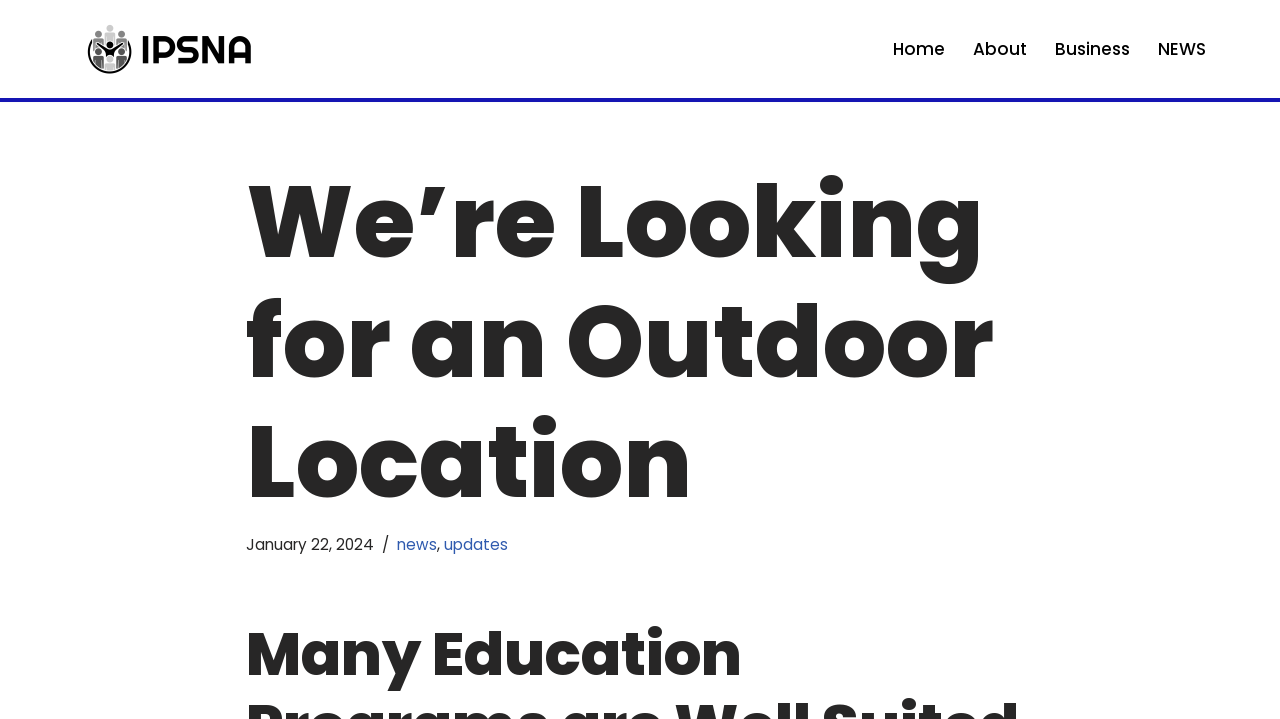What is the purpose of the link 'Skip to content'?
Provide an in-depth and detailed explanation in response to the question.

I inferred this by looking at the link element 'Skip to content' which is located at the top of the page, suggesting that its purpose is to allow users to skip over the navigation and other elements and go directly to the main content of the page.